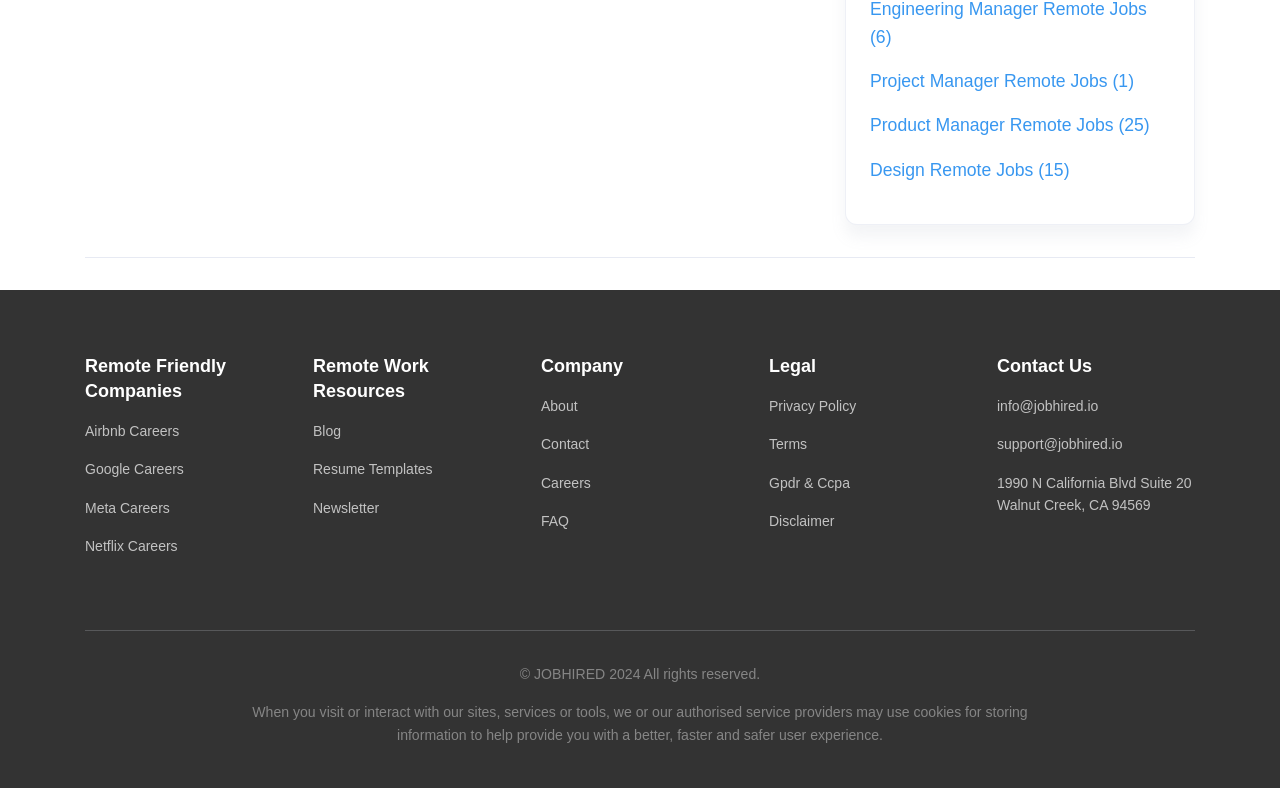Find the bounding box coordinates of the clickable element required to execute the following instruction: "Visit Airbnb Careers". Provide the coordinates as four float numbers between 0 and 1, i.e., [left, top, right, bottom].

[0.066, 0.523, 0.221, 0.572]